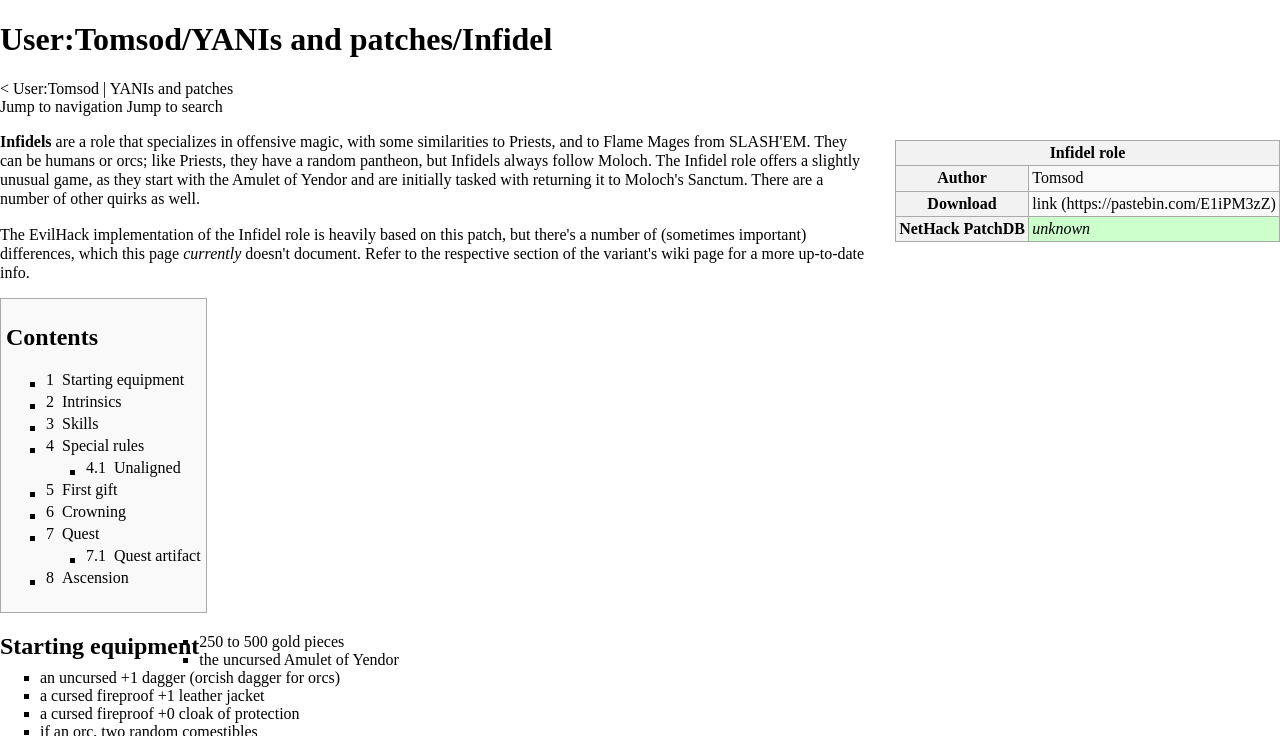Determine the bounding box coordinates for the clickable element required to fulfill the instruction: "Read about the starting equipment of the Infidel role". Provide the coordinates as four float numbers between 0 and 1, i.e., [left, top, right, bottom].

[0.036, 0.504, 0.157, 0.529]